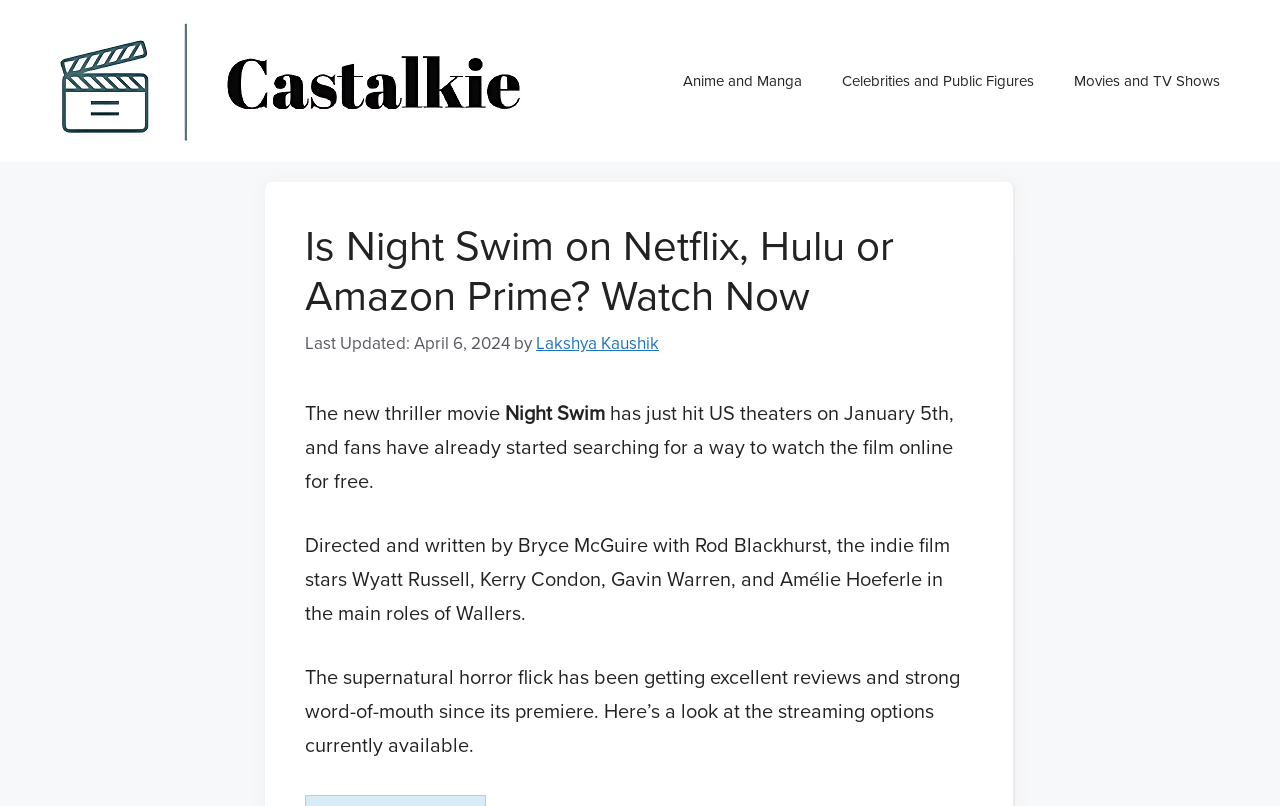Provide the bounding box coordinates of the UI element this sentence describes: "Lakshya Kaushik".

[0.419, 0.414, 0.515, 0.44]